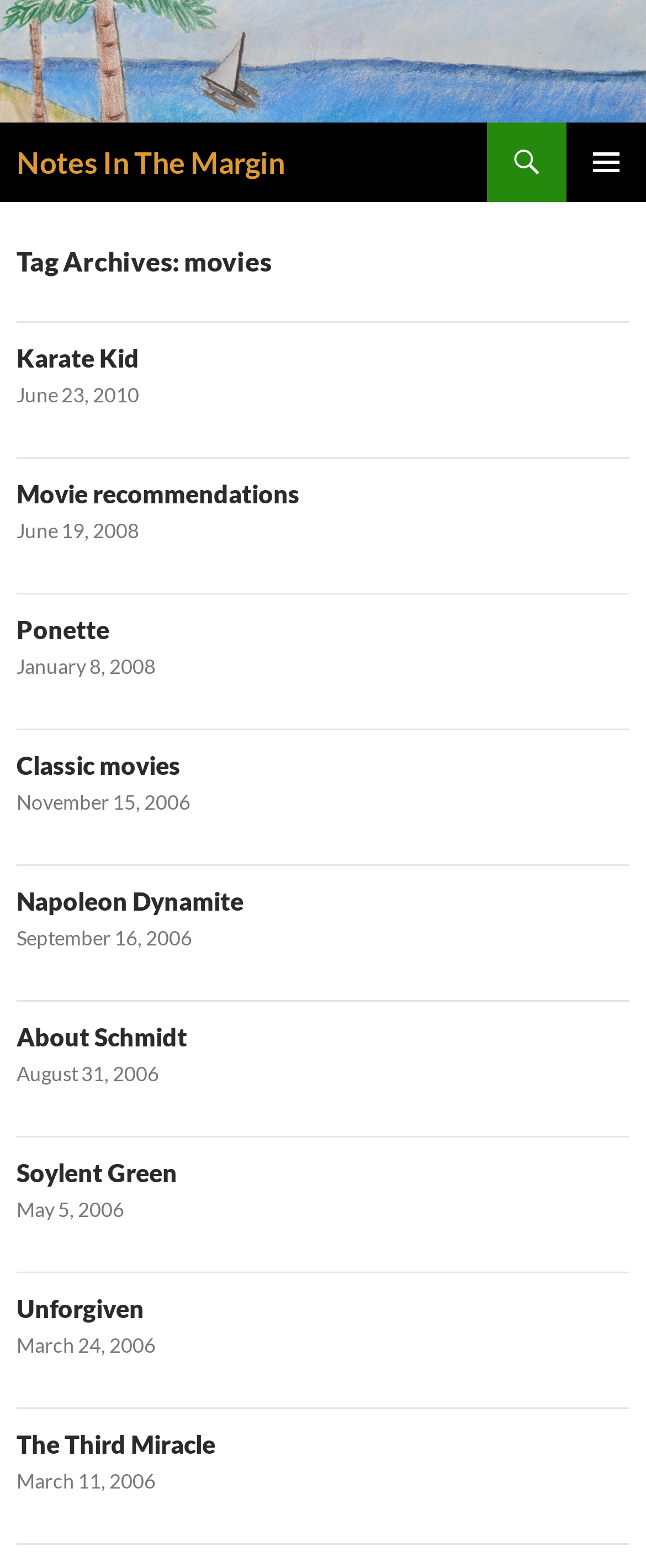Could you identify the text that serves as the heading for this webpage?

Notes In The Margin